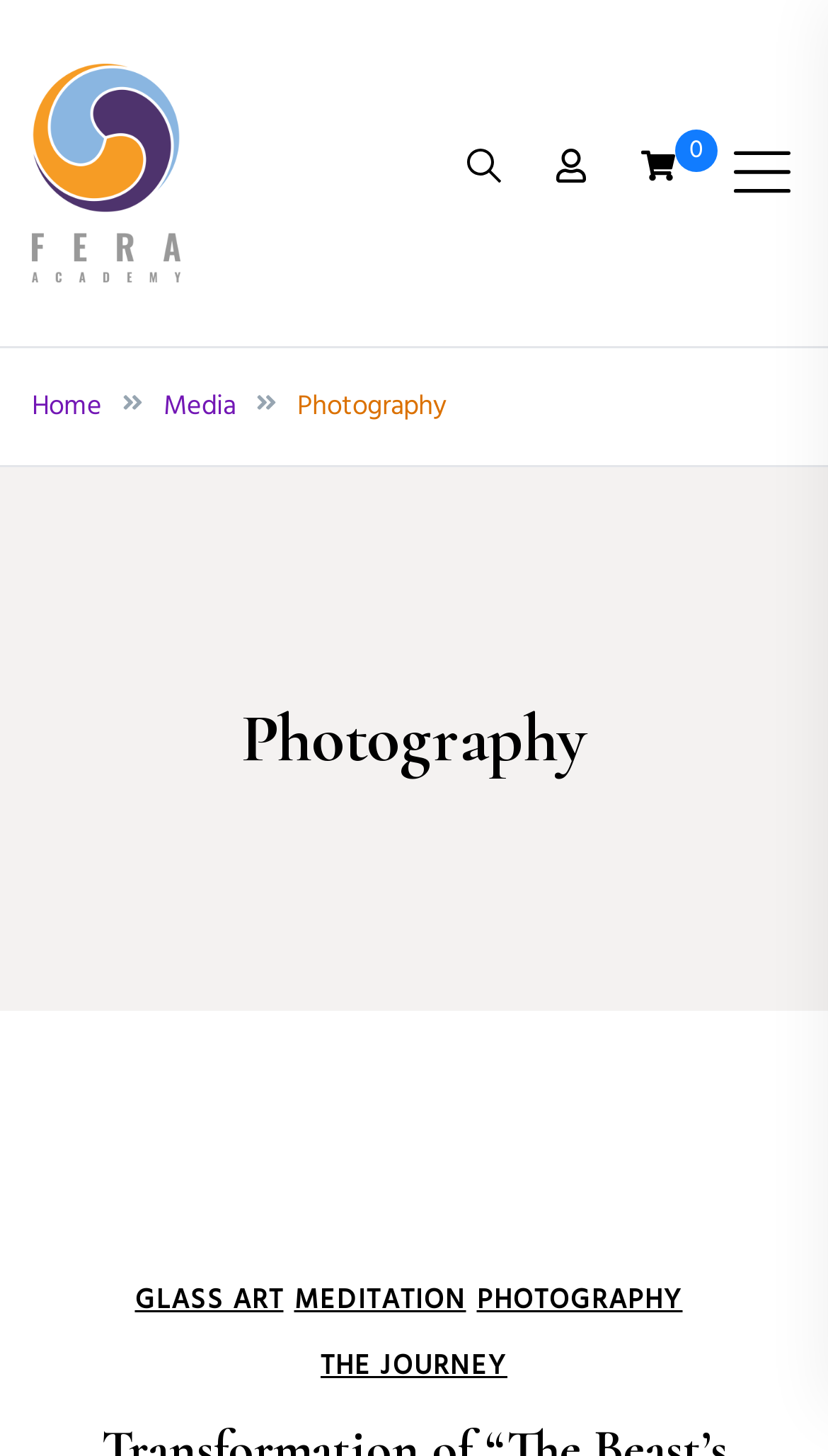What is the purpose of the button on the top-right corner?
Using the information from the image, provide a comprehensive answer to the question.

The button on the top-right corner has an image and the text 'Toggle mobile menu', indicating that it is used to expand or collapse the mobile menu.